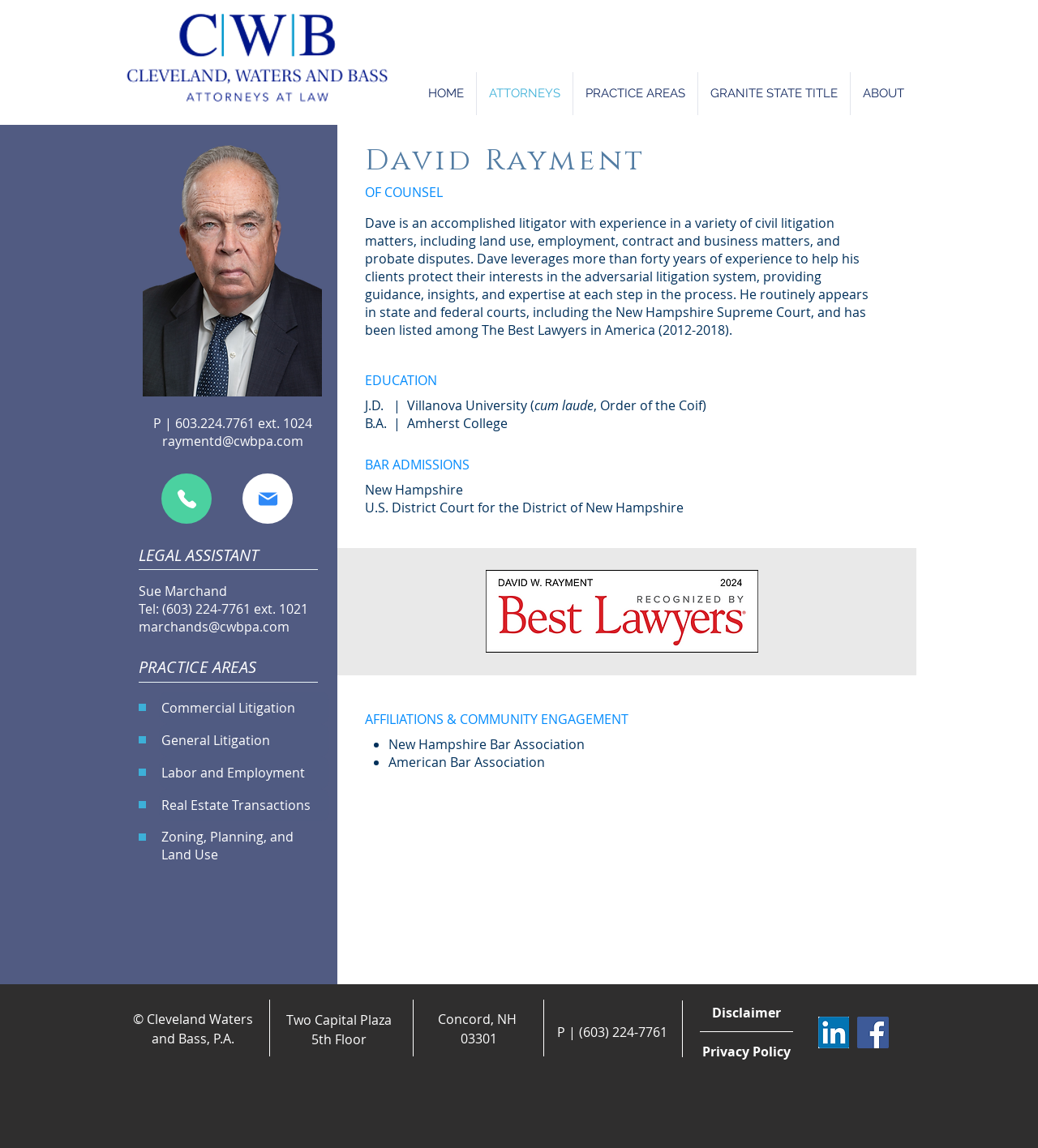Craft a detailed narrative of the webpage's structure and content.

The webpage is about David Rayment, an attorney at CWB (Cleveland Waters and Bass, P.A.). At the top, there is a logo of CWB and a navigation menu with links to HOME, ATTORNEYS, PRACTICE AREAS, GRANITE STATE TITLE, and ABOUT. 

Below the navigation menu, there is a main section that contains a photo of David Rayment, his contact information, and a brief description of his legal assistant, Sue Marchand. 

The main section is divided into several parts. The first part lists David Rayment's practice areas, including Commercial Litigation, General Litigation, Labor and Employment, Real Estate Transactions, and Zoning, Planning, and Land Use. 

The second part provides a brief biography of David Rayment, describing his experience and expertise as a litigator. 

The third part lists his education, including his J.D. from Villanova University and his B.A. from Amherst College. 

The fourth part lists his bar admissions, including the New Hampshire Bar and the U.S. District Court for the District of New Hampshire. 

The fifth part displays a logo of Best Lawyers, indicating that David Rayment has been listed among The Best Lawyers in America. 

The sixth part lists his affiliations and community engagement, including the New Hampshire Bar Association and the American Bar Association. 

At the bottom of the page, there is a footer section that contains copyright information, the address of CWB, and links to Disclaimer, Privacy Policy, and social media platforms such as LinkedIn and Facebook.